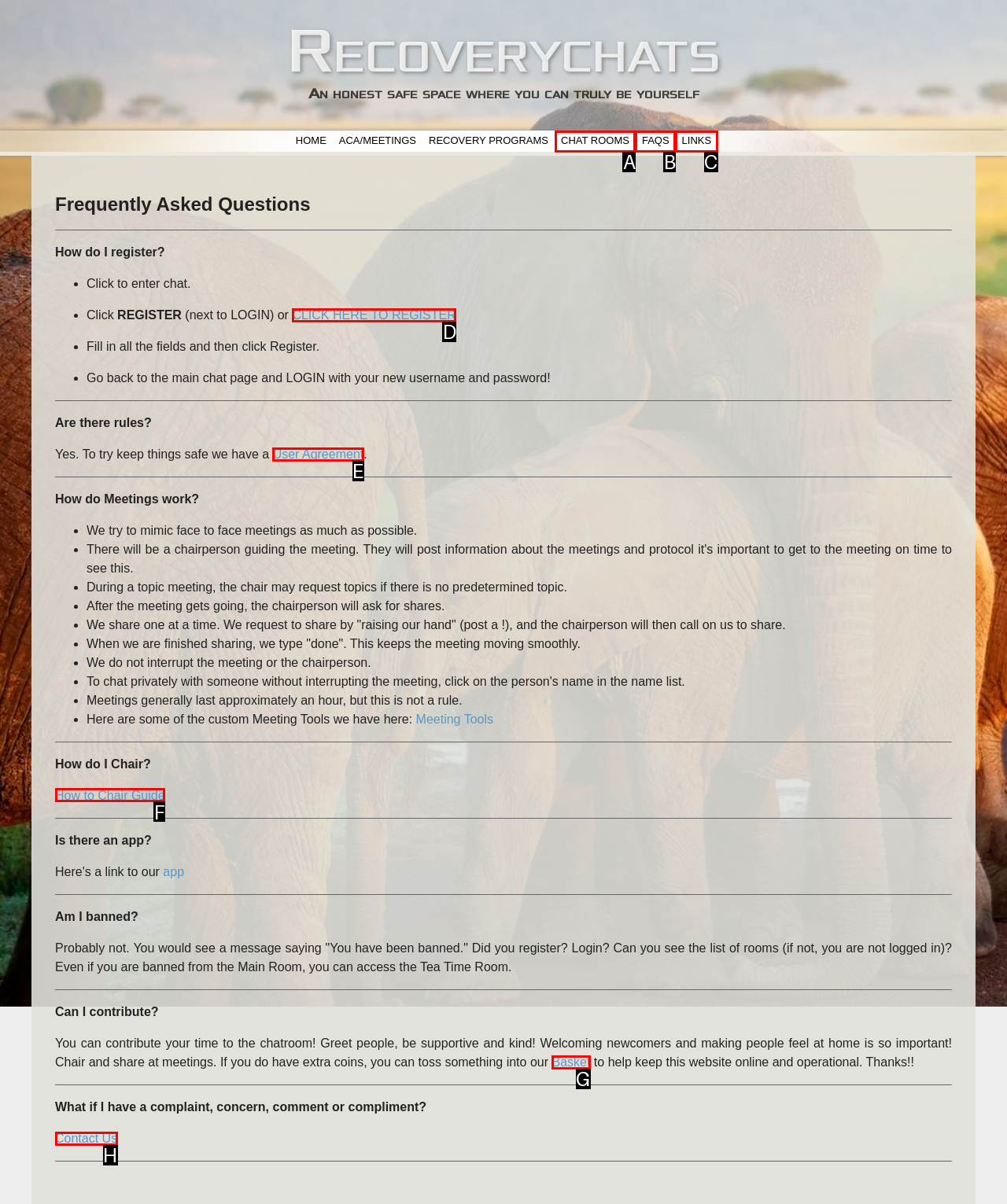Determine the letter of the UI element that you need to click to perform the task: Learn how to chair.
Provide your answer with the appropriate option's letter.

F